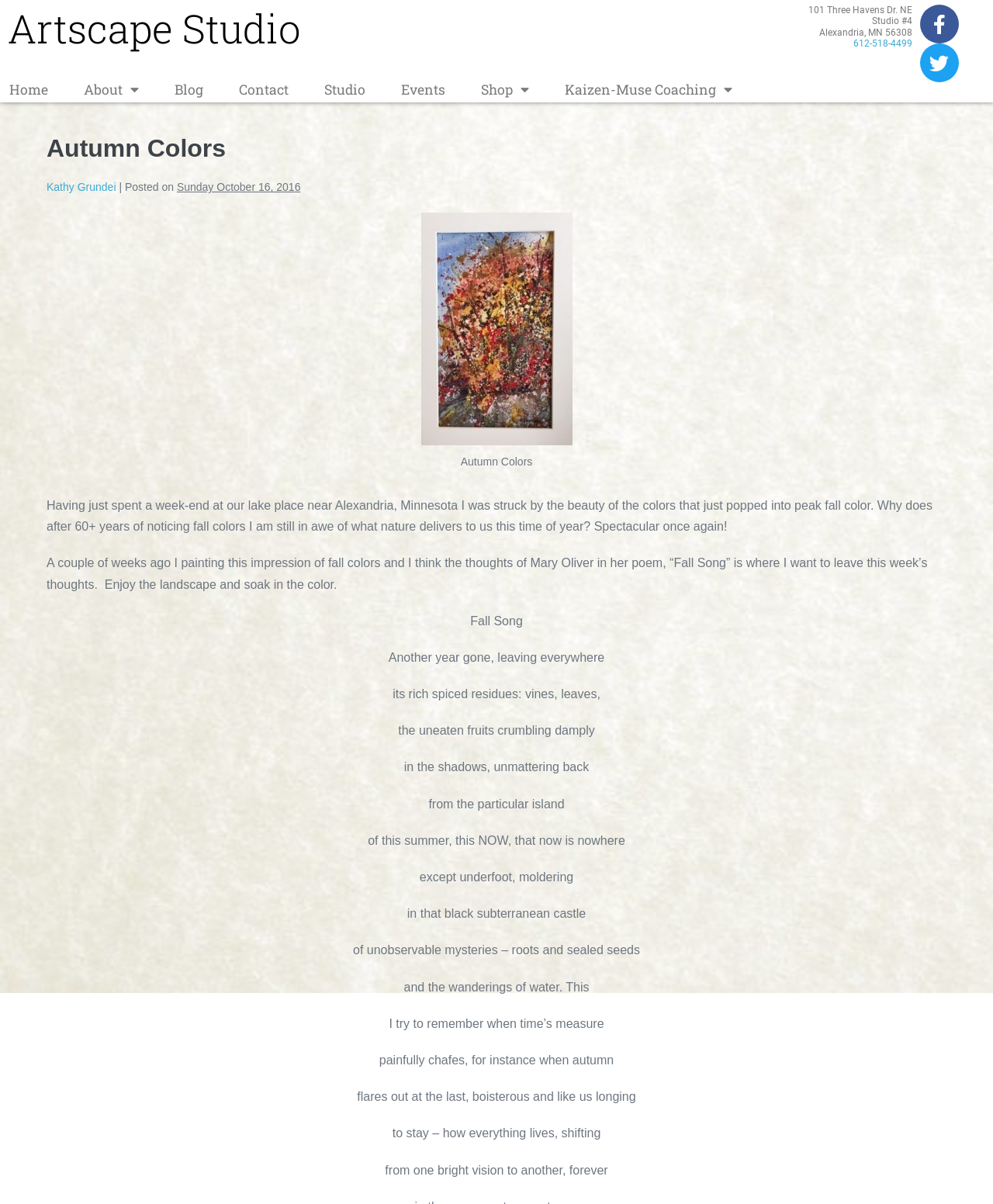Specify the bounding box coordinates of the area that needs to be clicked to achieve the following instruction: "Call the studio at 612-518-4499".

[0.859, 0.032, 0.918, 0.041]